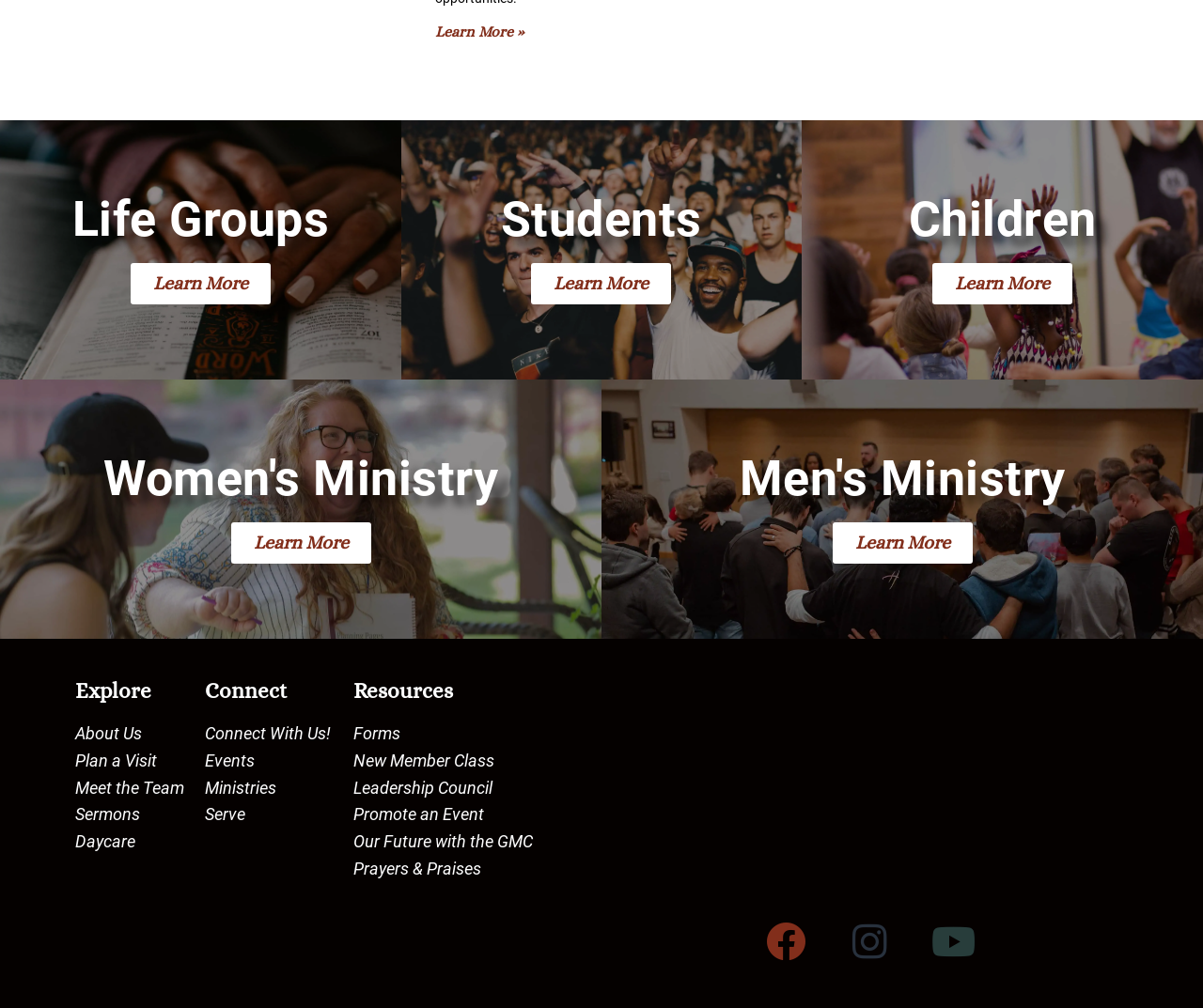Please find the bounding box coordinates of the element's region to be clicked to carry out this instruction: "Visit Facebook page".

[0.62, 0.894, 0.686, 0.973]